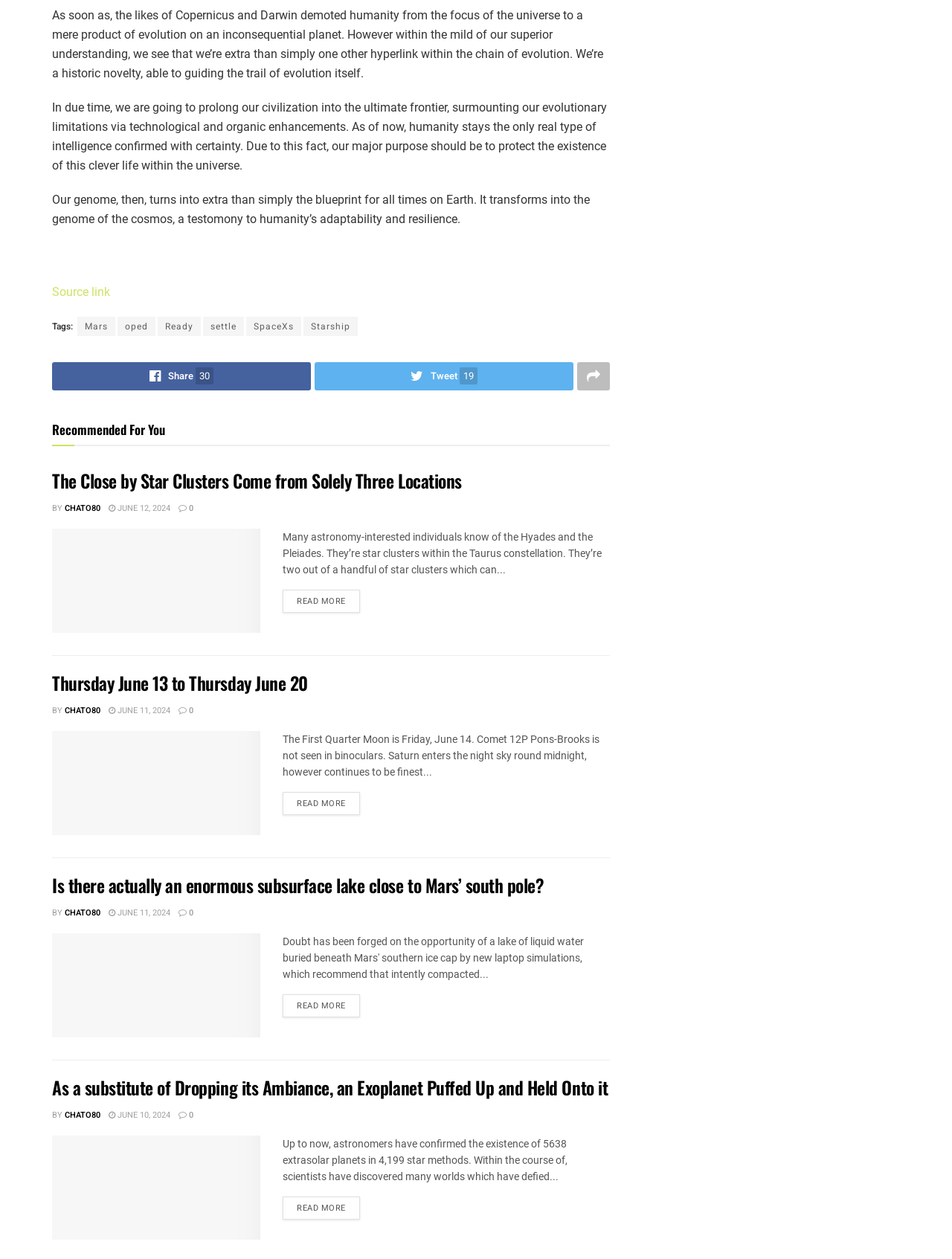Identify the bounding box coordinates for the element you need to click to achieve the following task: "Read the quote by Oprah Winfrey". Provide the bounding box coordinates as four float numbers between 0 and 1, in the form [left, top, right, bottom].

None